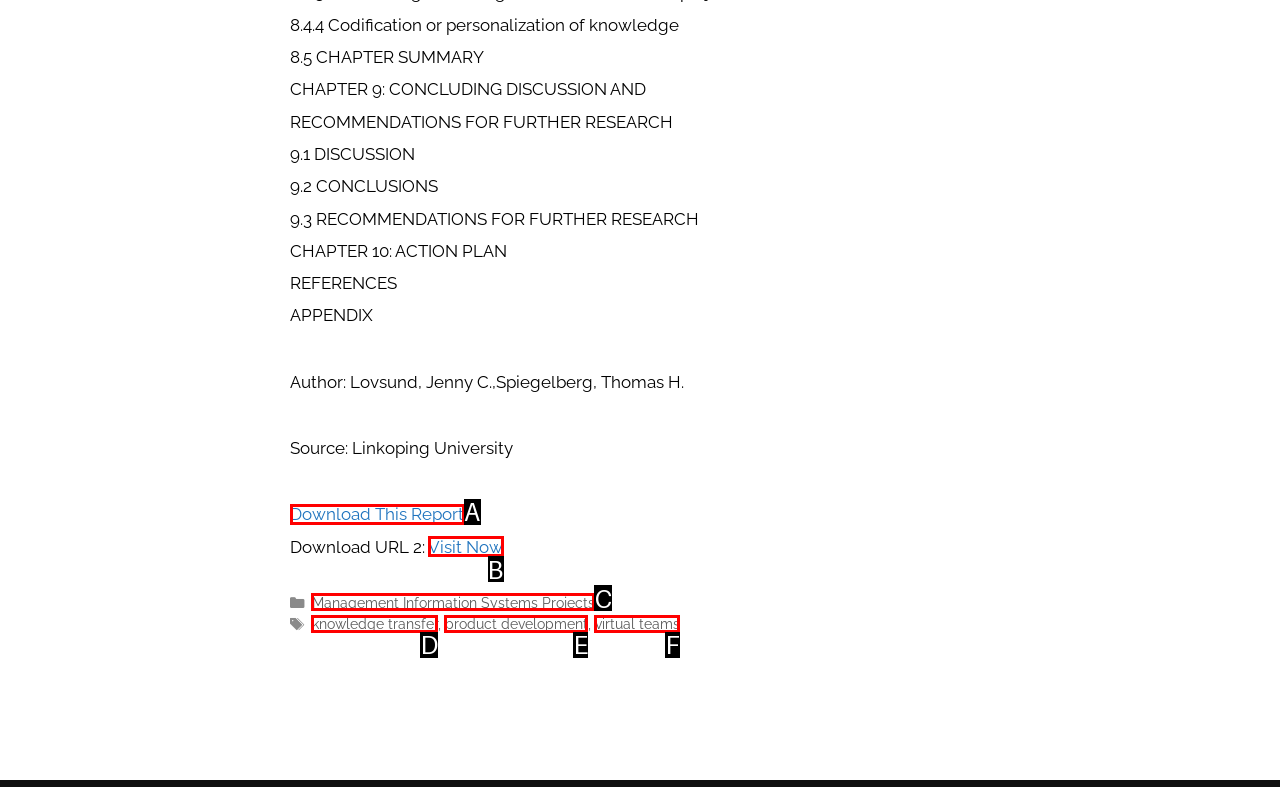Based on the description: product development
Select the letter of the corresponding UI element from the choices provided.

E